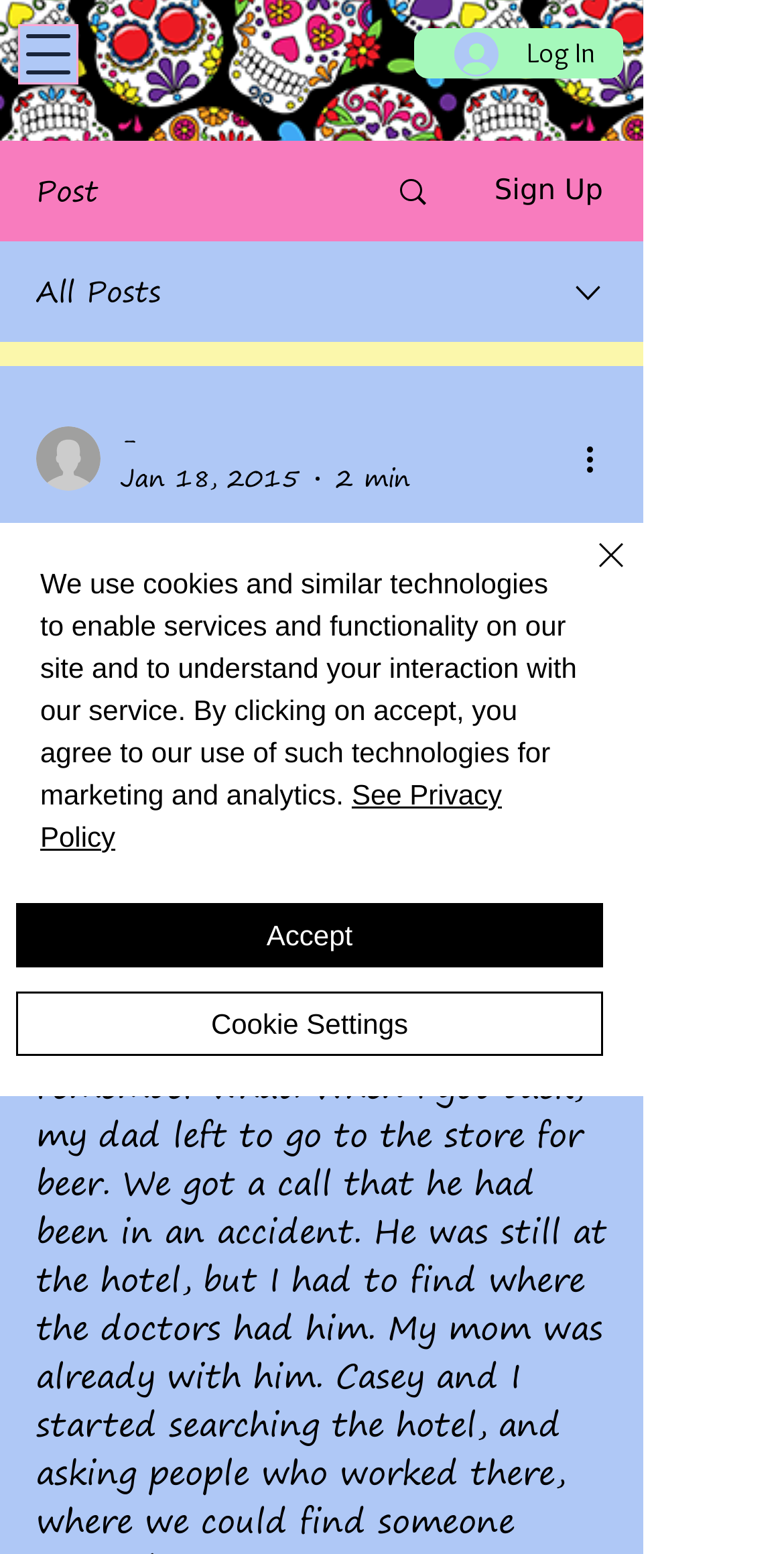Pinpoint the bounding box coordinates of the element you need to click to execute the following instruction: "Log In". The bounding box should be represented by four float numbers between 0 and 1, in the format [left, top, right, bottom].

[0.544, 0.013, 0.795, 0.057]